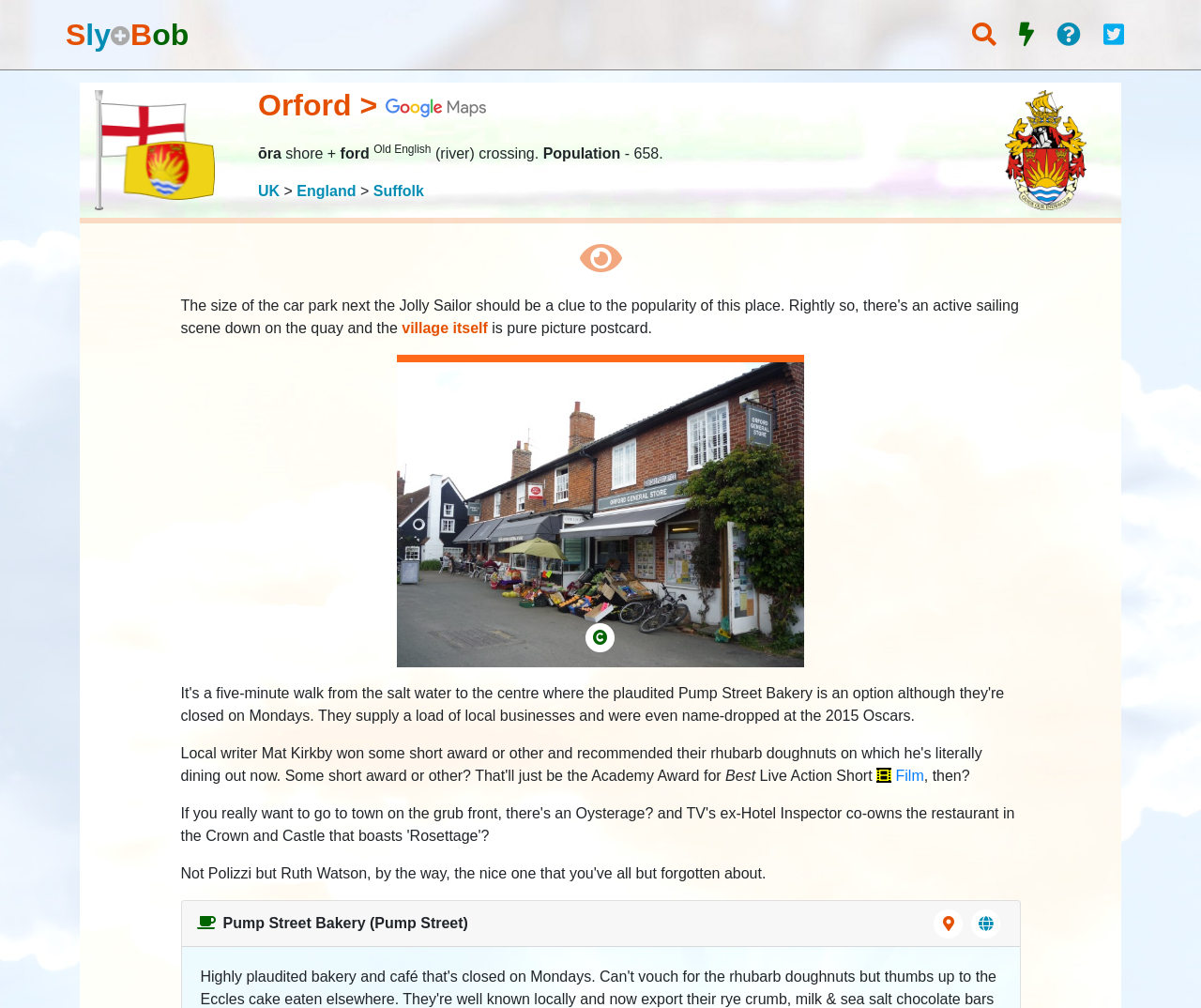Please answer the following question using a single word or phrase: What is the county of Orford?

Suffolk